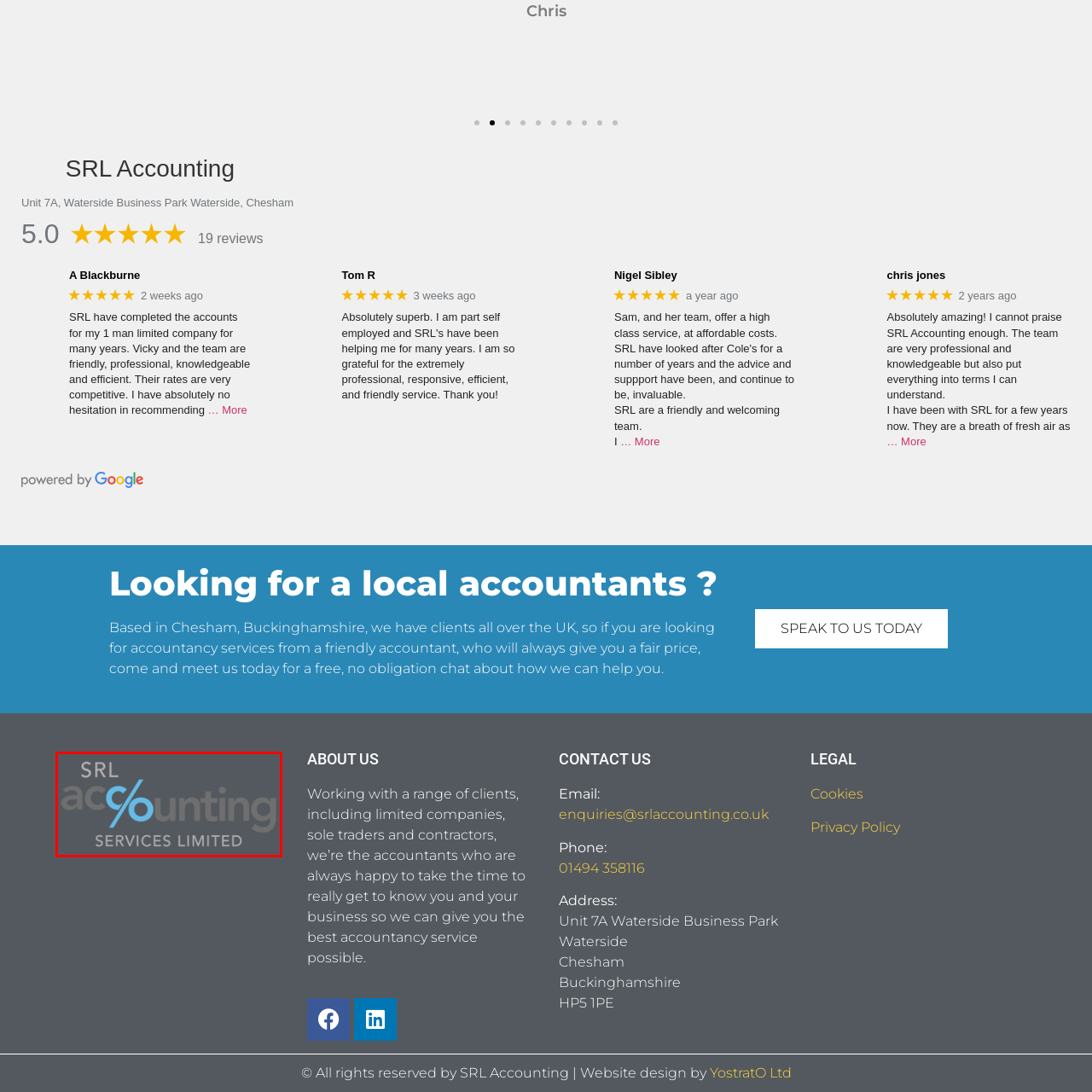What is the font size of 'SERVICES LIMITED' compared to 'SRL'?
Inspect the image within the red bounding box and answer concisely using one word or a short phrase.

smaller